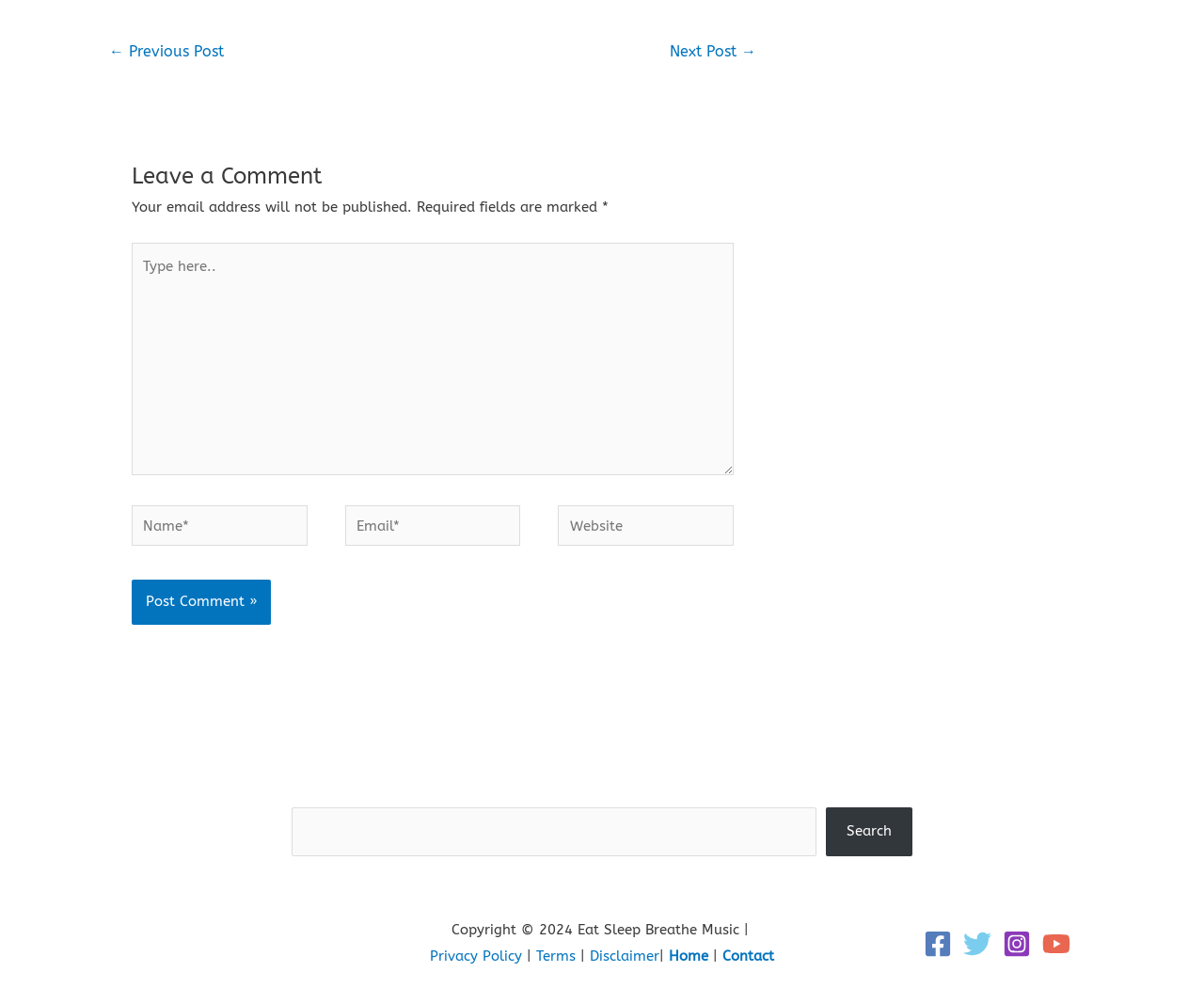Given the element description "Terms" in the screenshot, predict the bounding box coordinates of that UI element.

[0.445, 0.959, 0.478, 0.976]